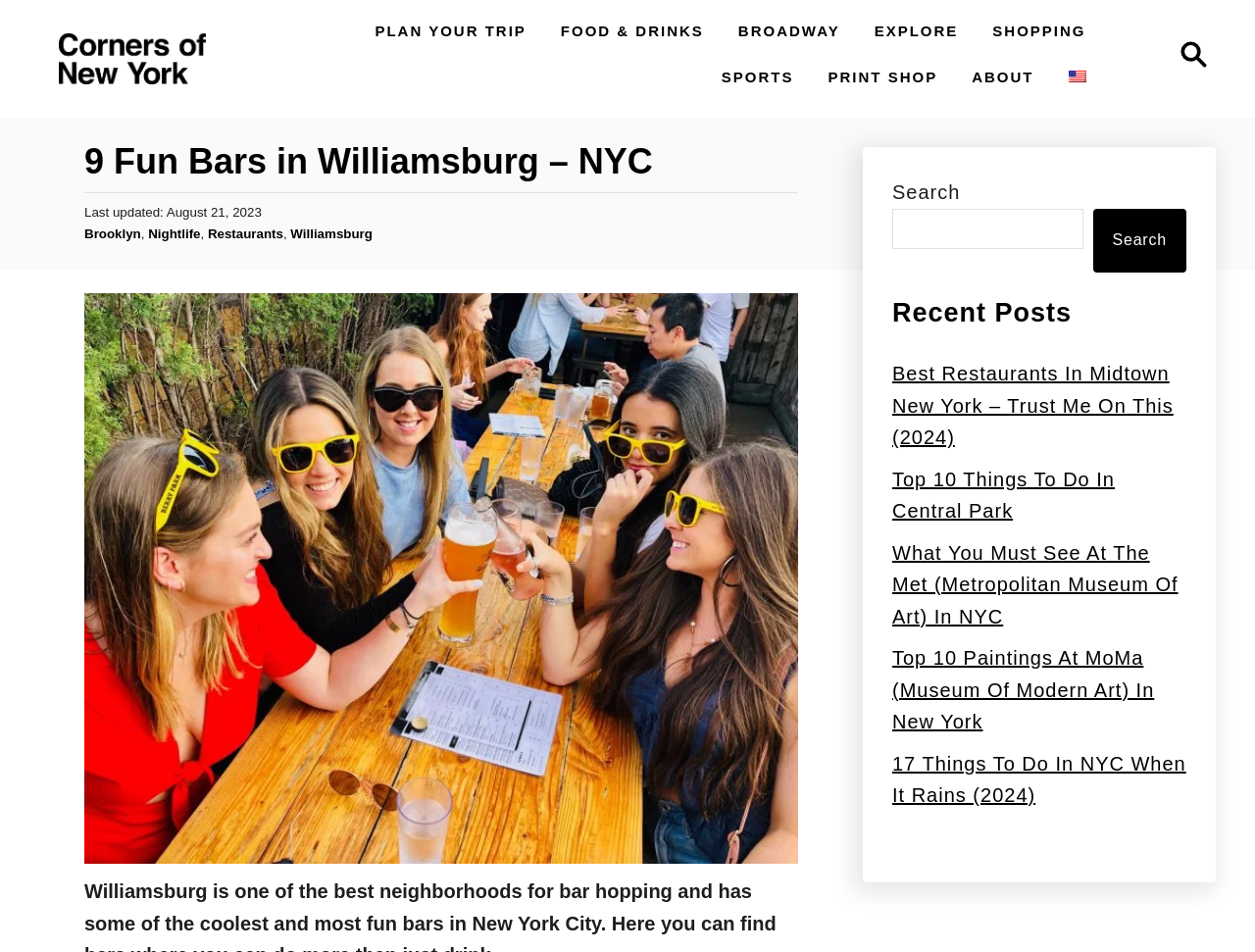Summarize the webpage with a detailed and informative caption.

This webpage is about 9 fun bars in Williamsburg, Brooklyn, where visitors can play games, go bowling, listen to live music, or enjoy a beautiful view. At the top right corner, there is a search button with a magnifying glass icon. Below it, there are several links to different categories, including "PLAN YOUR TRIP", "FOOD & DRINKS", "BROADWAY", "EXPLORE", "SHOPPING", and "SPORTS". 

On the top left, there is a logo of "Corners of New York" with a link to the website's homepage. Below the logo, there is a header section with the title "9 Fun Bars in Williamsburg – NYC" and some metadata, including the posting date and categories. 

The main content of the webpage is an article about the 9 fun bars in Williamsburg, accompanied by a large image. The article is divided into sections, each describing a different bar. 

On the right side of the webpage, there is a complementary section with a search box and a list of recent posts, including links to articles about restaurants in Midtown New York, things to do in Central Park, and museums in NYC.